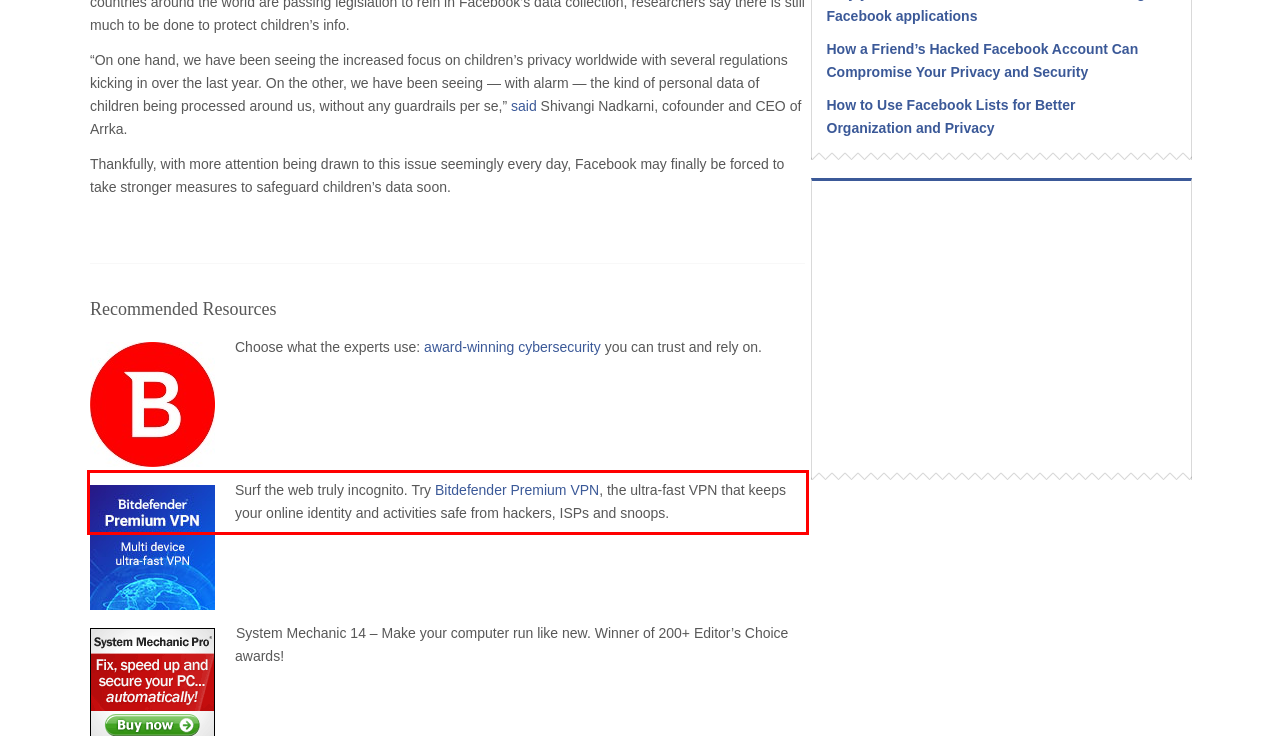You are given a webpage screenshot with a red bounding box around a UI element. Extract and generate the text inside this red bounding box.

Surf the web truly incognito. Try Bitdefender Premium VPN, the ultra-fast VPN that keeps your online identity and activities safe from hackers, ISPs and snoops.